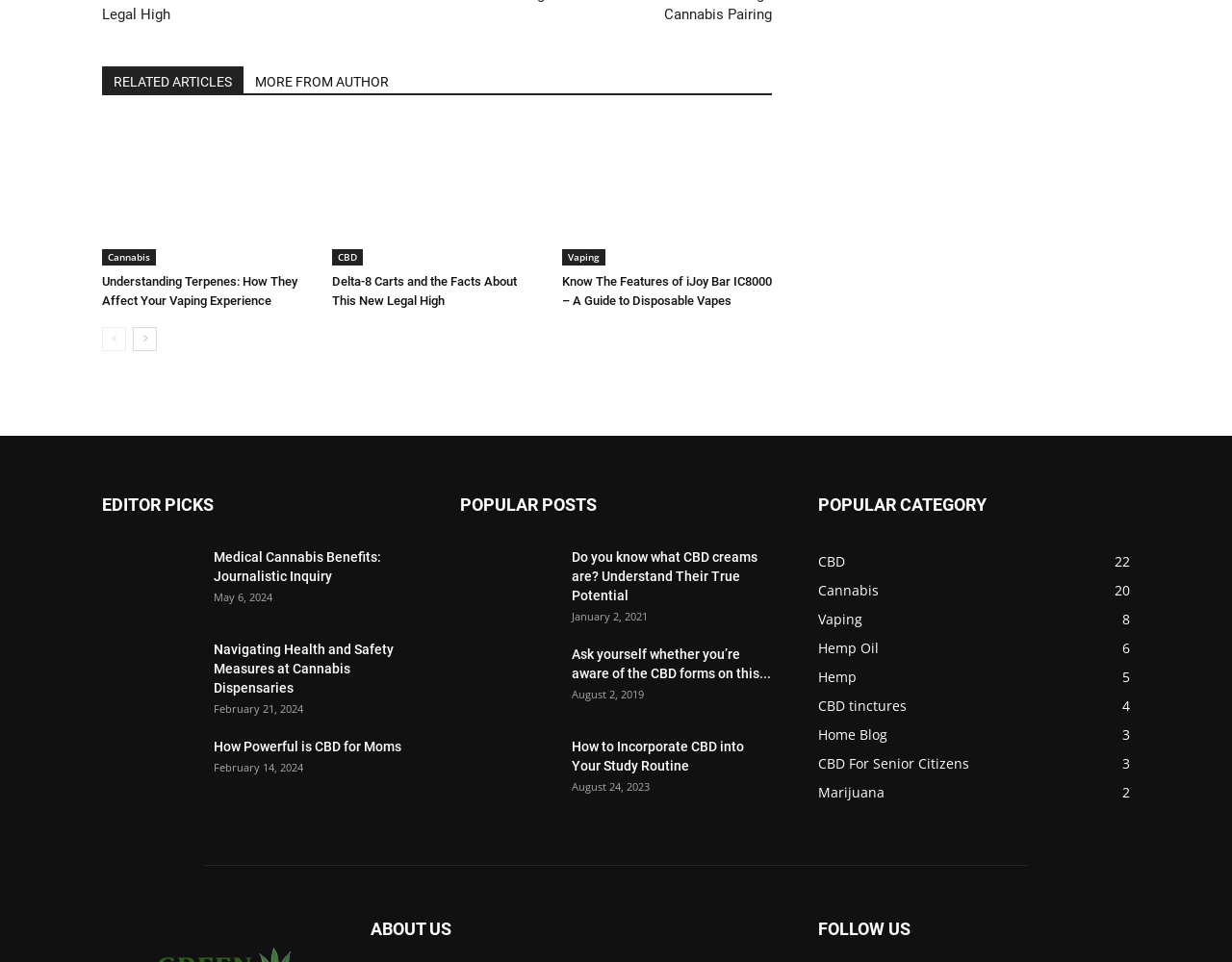Specify the bounding box coordinates (top-left x, top-left y, bottom-right x, bottom-right y) of the UI element in the screenshot that matches this description: CBD For Senior Citizens3

[0.664, 0.784, 0.787, 0.803]